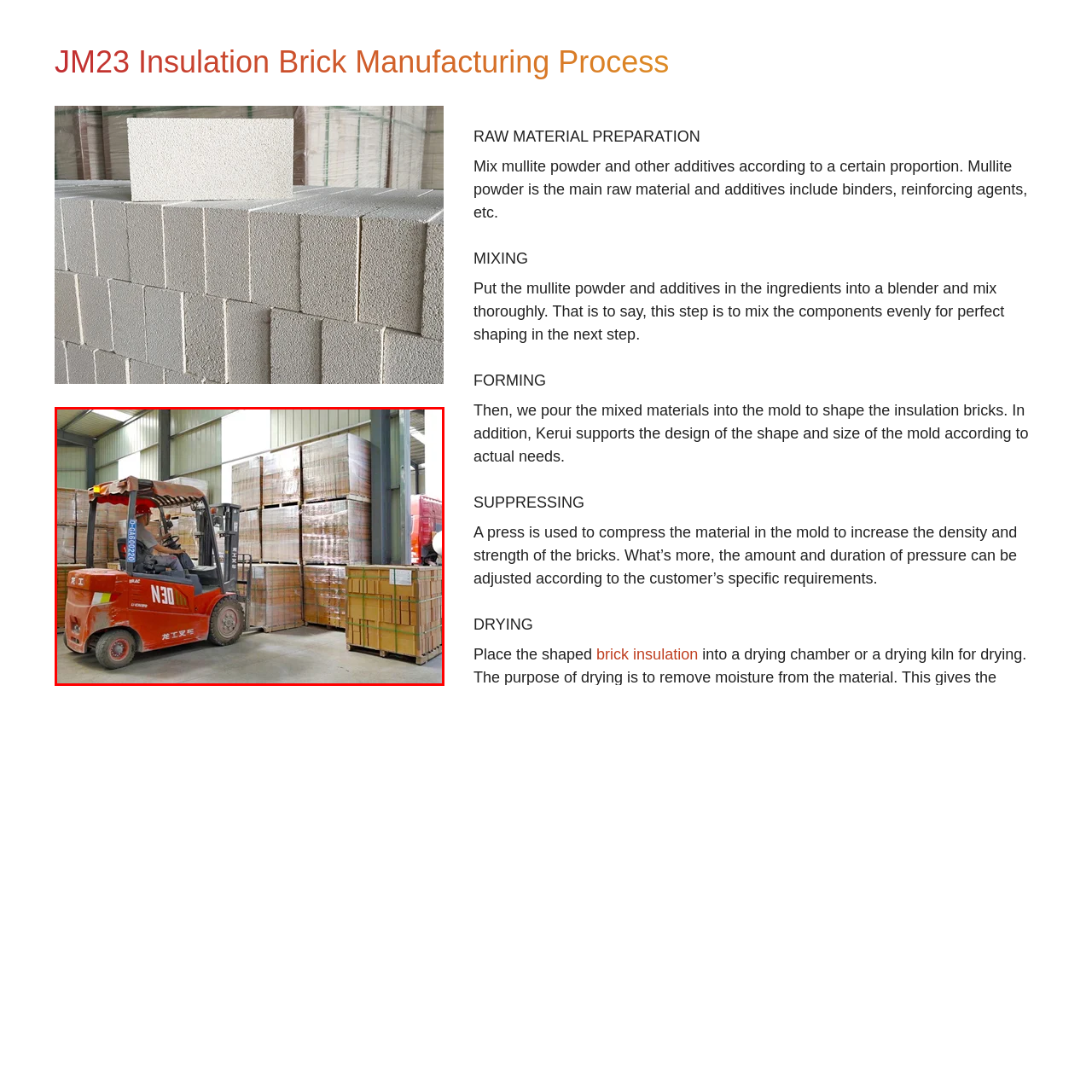Please analyze the elements within the red highlighted area in the image and provide a comprehensive answer to the following question: What type of products are being stored in the warehouse?

The image depicts a warehouse setting focused on the packaging and storage of insulation bricks, and the caption mentions that the high pallets of neatly stacked boxes are showcasing the insulation bricks ready for distribution.